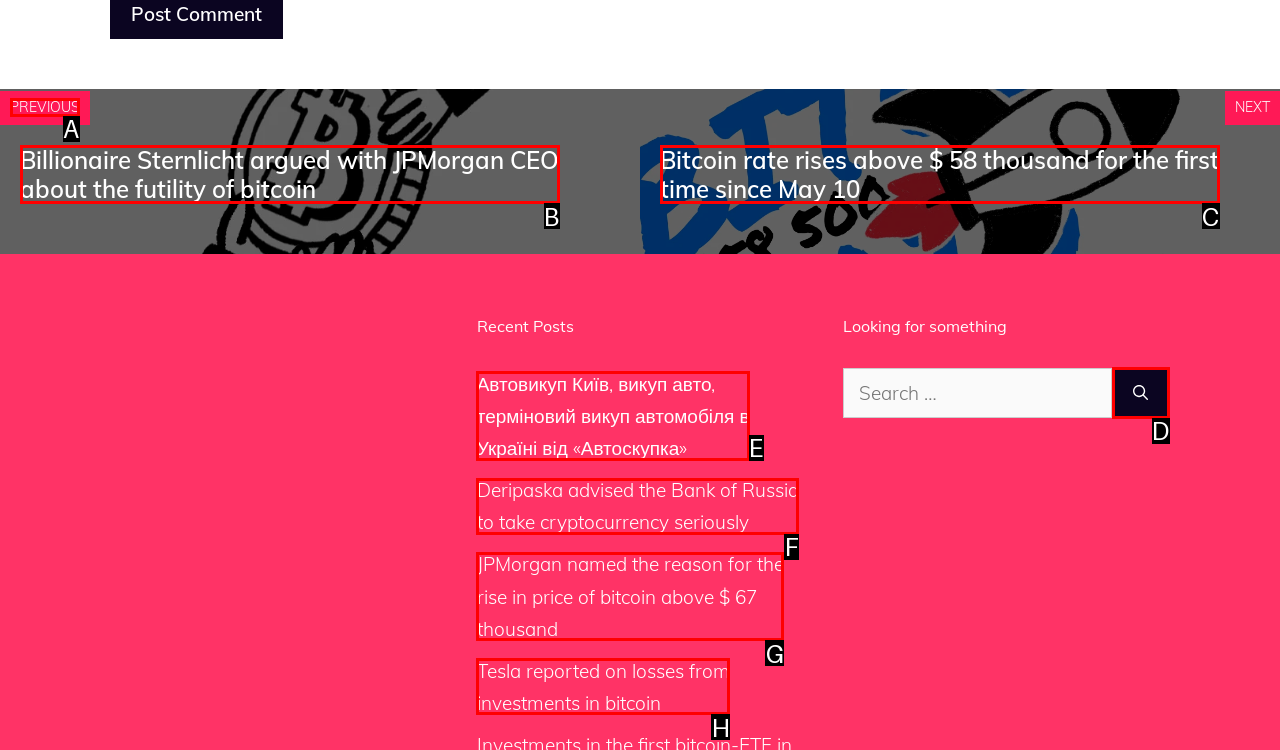To achieve the task: Click on the 'PREVIOUS' button, which HTML element do you need to click?
Respond with the letter of the correct option from the given choices.

A